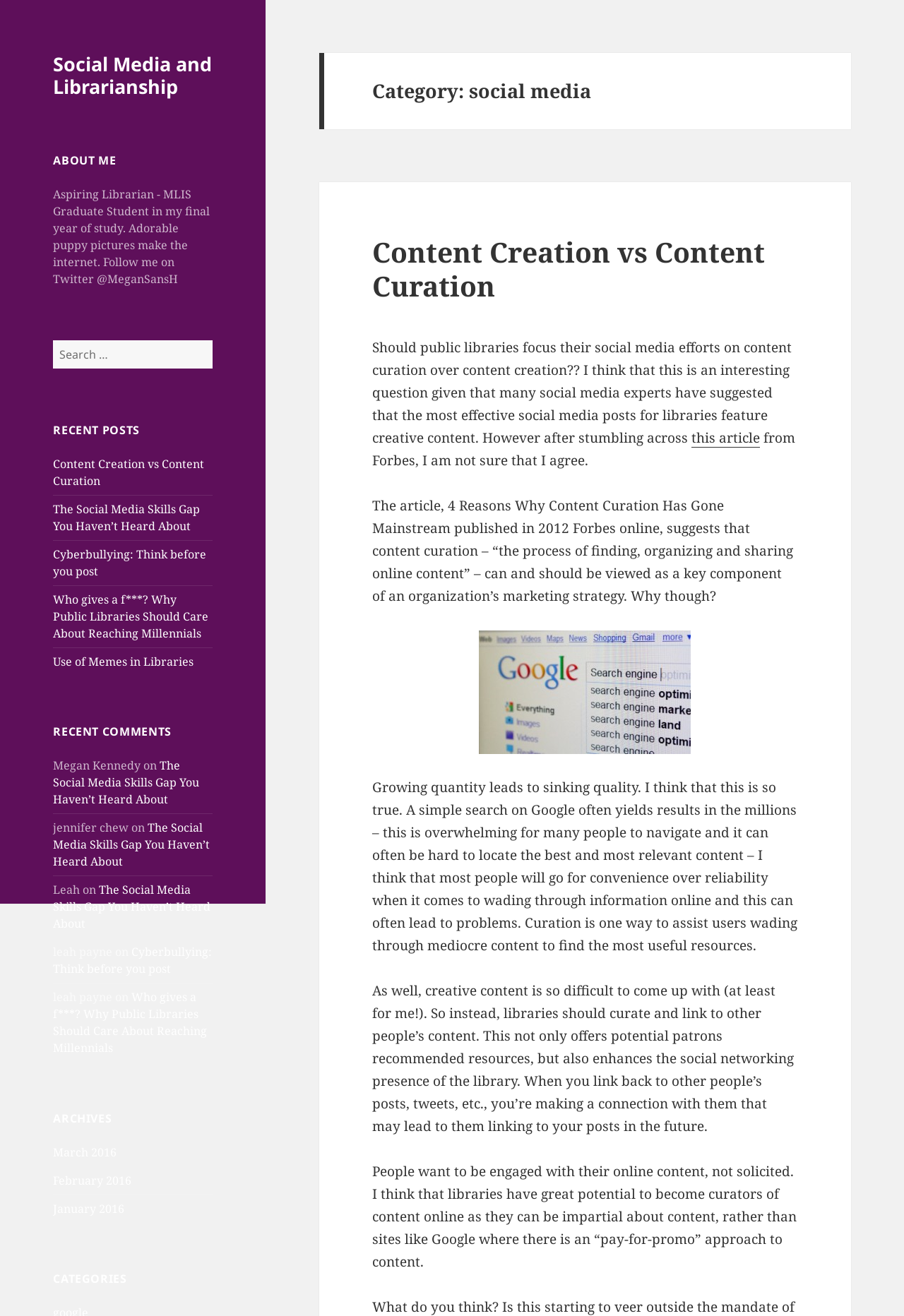What is the purpose of content curation according to the author?
Please answer the question as detailed as possible.

According to the author, content curation is useful in assisting users to navigate through a large amount of mediocre content and find the most useful resources, as mentioned in the post 'Content Creation vs Content Curation'.